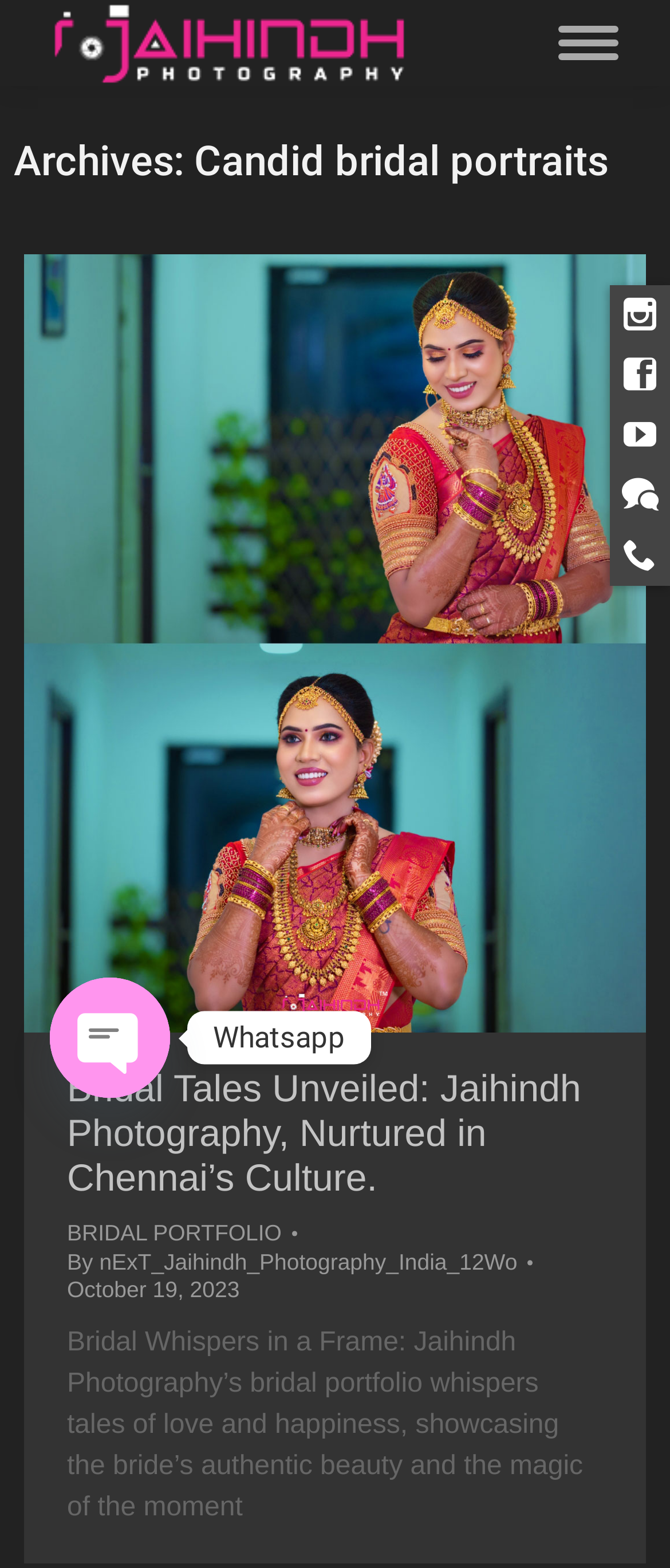Highlight the bounding box coordinates of the element that should be clicked to carry out the following instruction: "Click the mobile menu icon". The coordinates must be given as four float numbers ranging from 0 to 1, i.e., [left, top, right, bottom].

[0.808, 0.016, 0.923, 0.038]